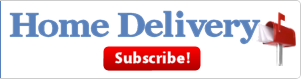What is the shape of the icon used to emphasize convenience?
Answer the question with just one word or phrase using the image.

postal mailbox